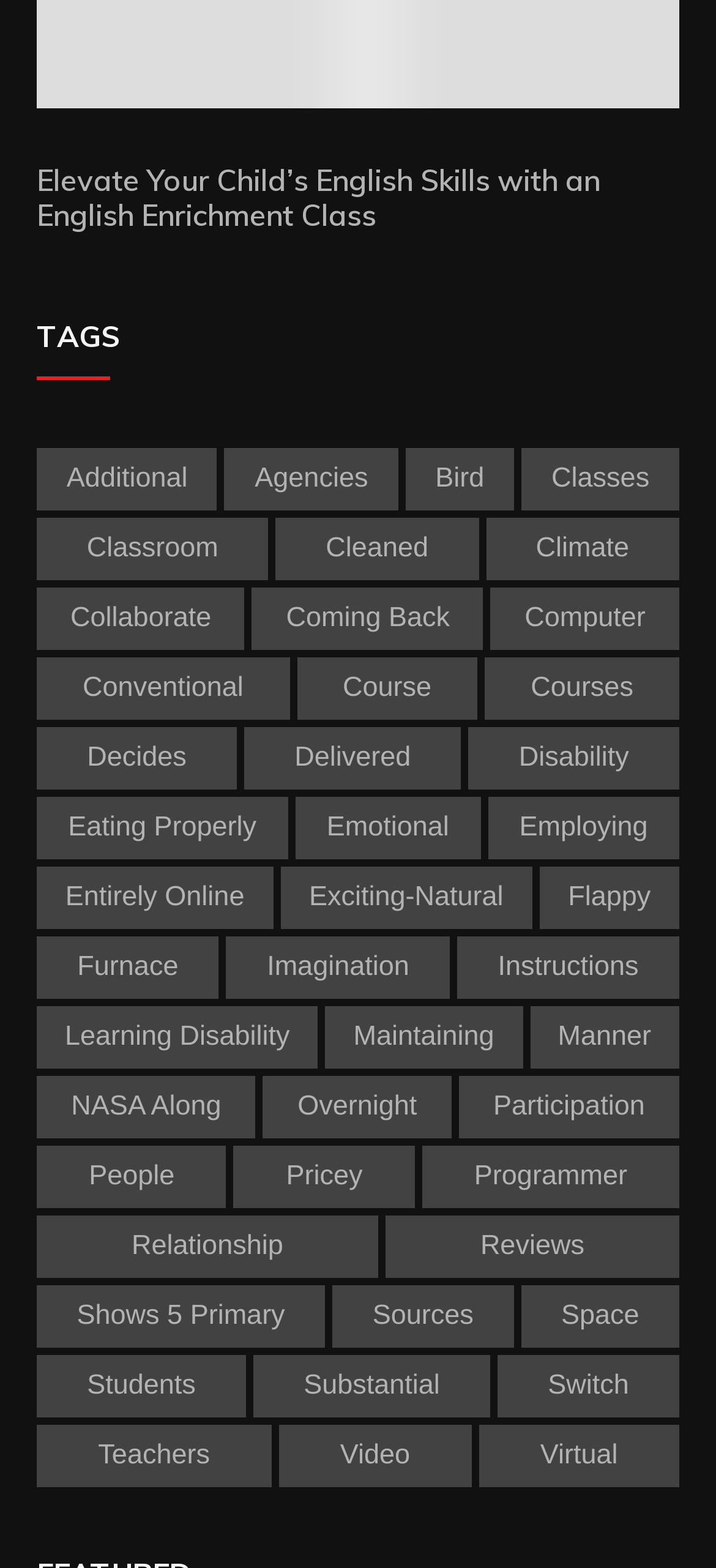Using the provided element description: "shows 5 primary", determine the bounding box coordinates of the corresponding UI element in the screenshot.

[0.051, 0.819, 0.454, 0.859]